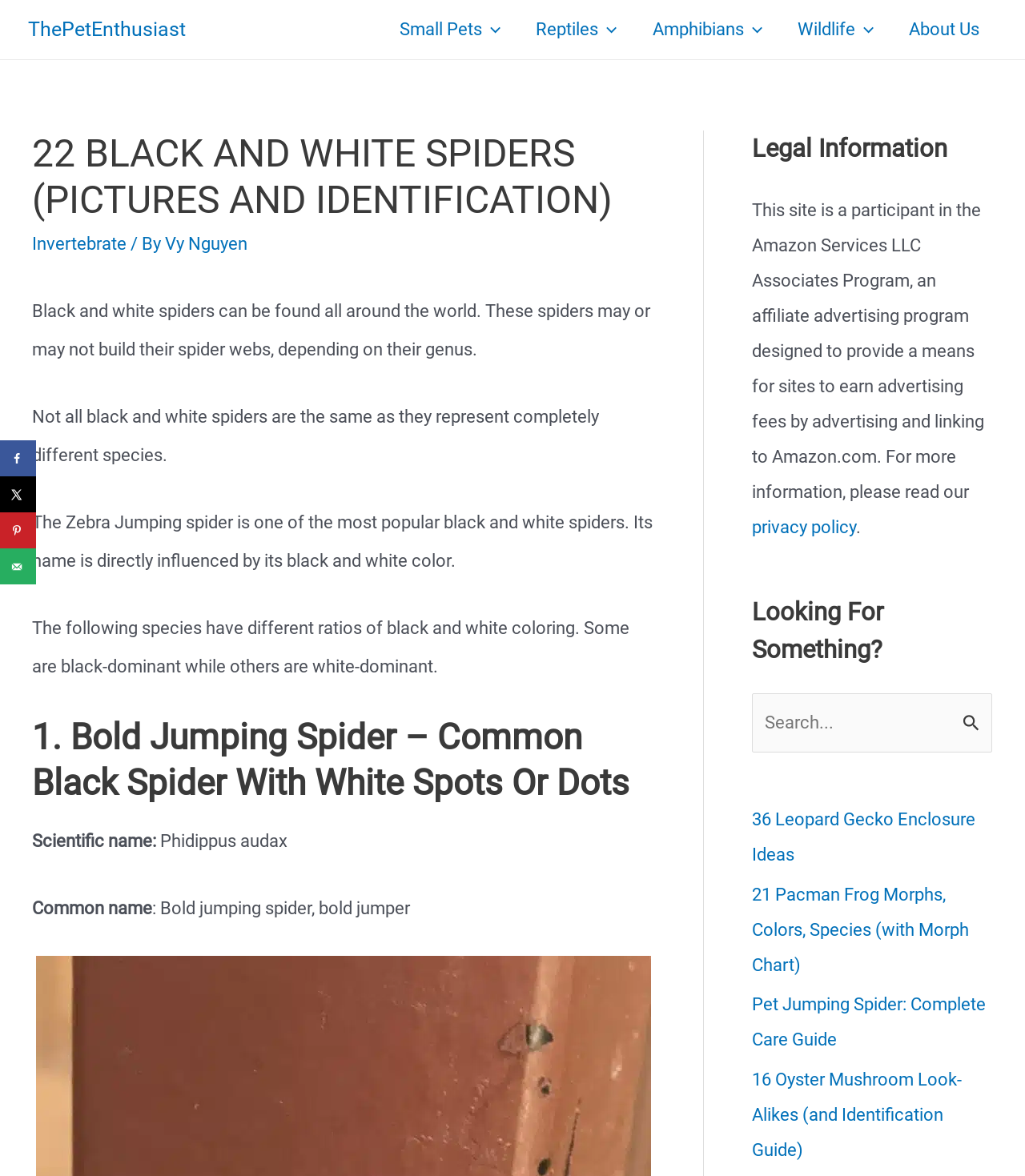Determine the bounding box coordinates of the clickable area required to perform the following instruction: "Search for something". The coordinates should be represented as four float numbers between 0 and 1: [left, top, right, bottom].

[0.734, 0.59, 0.968, 0.64]